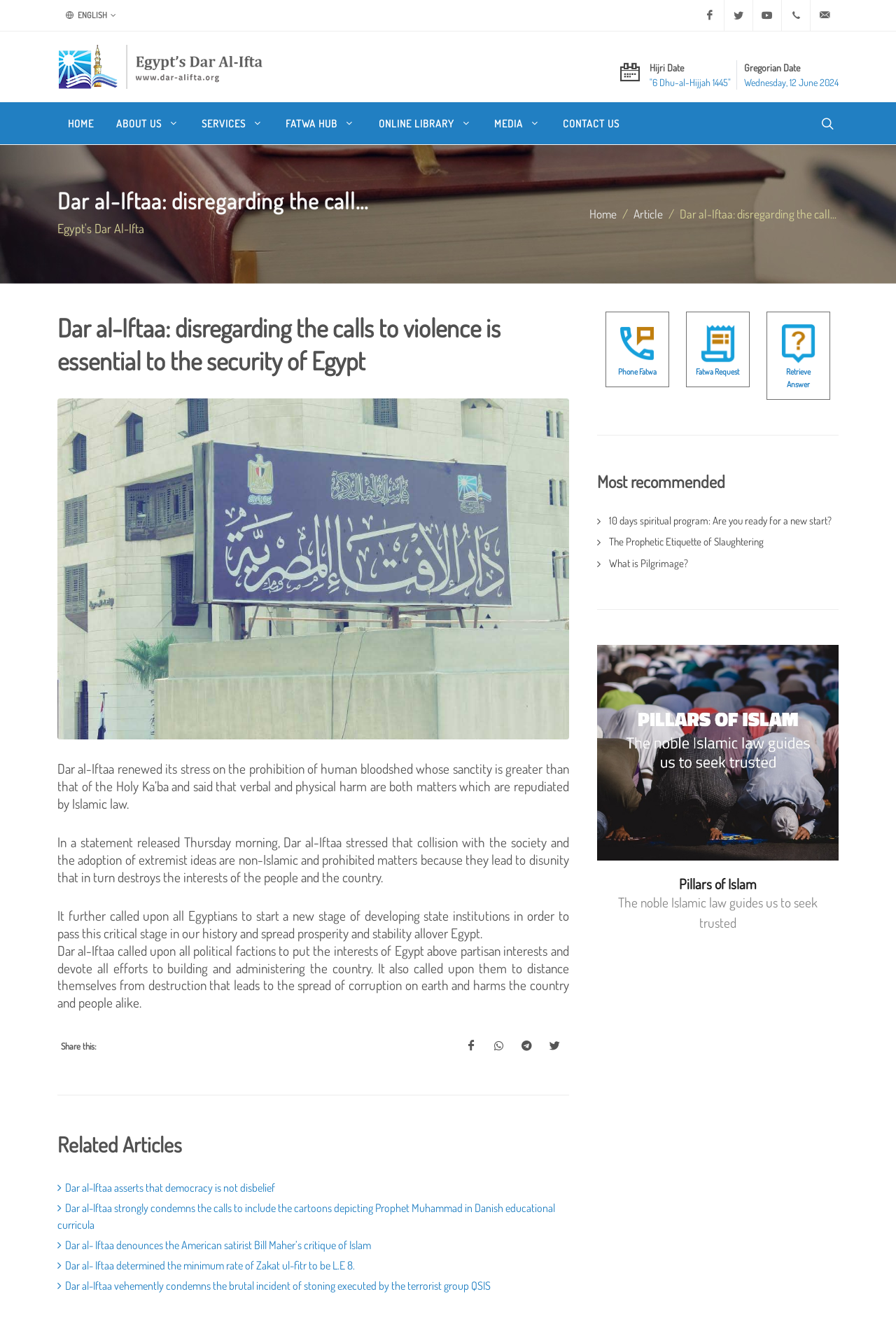Locate the bounding box coordinates of the area that needs to be clicked to fulfill the following instruction: "Share this on Twitter". The coordinates should be in the format of four float numbers between 0 and 1, namely [left, top, right, bottom].

[0.604, 0.781, 0.635, 0.802]